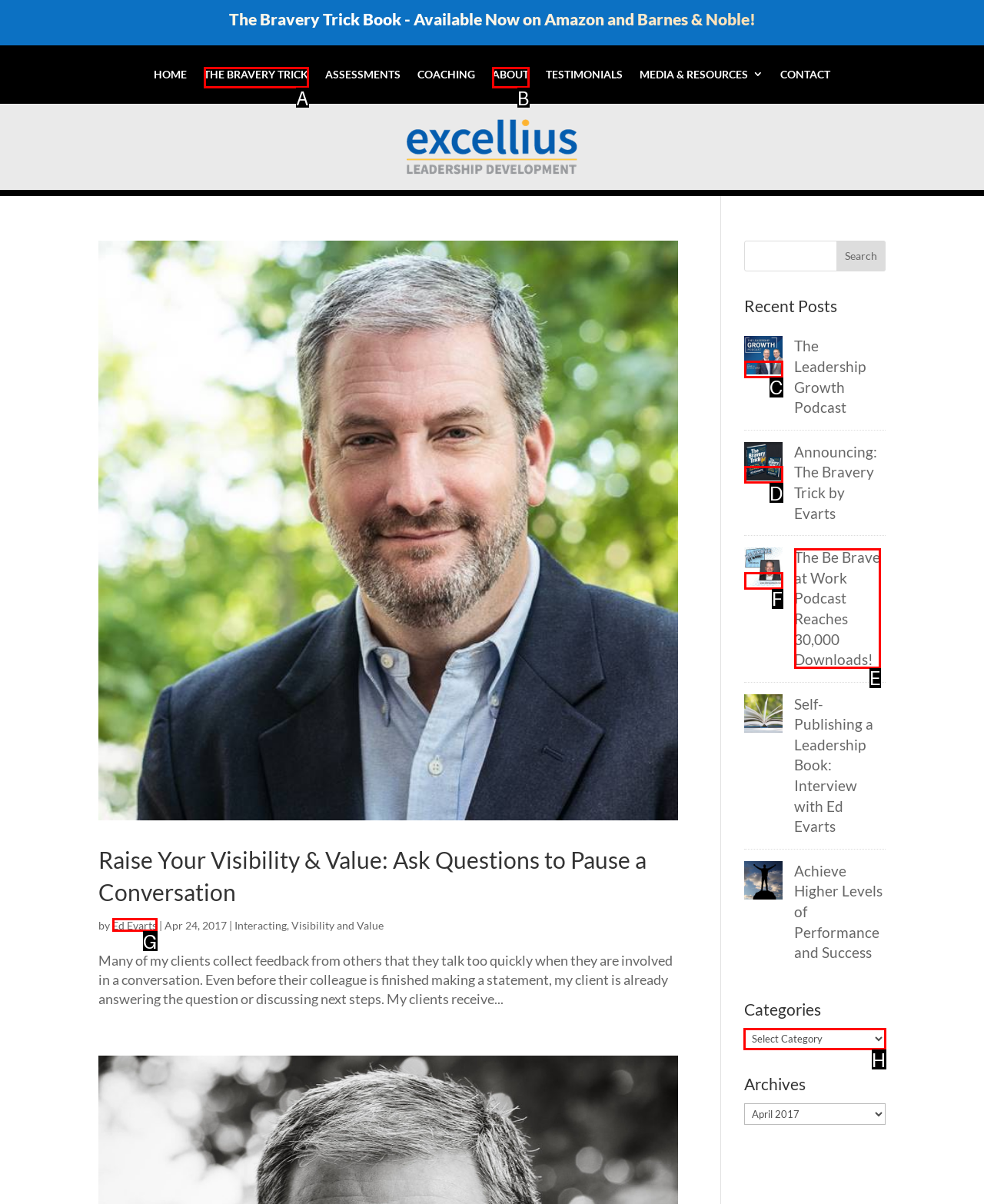Tell me which letter corresponds to the UI element that will allow you to Select a category. Answer with the letter directly.

H